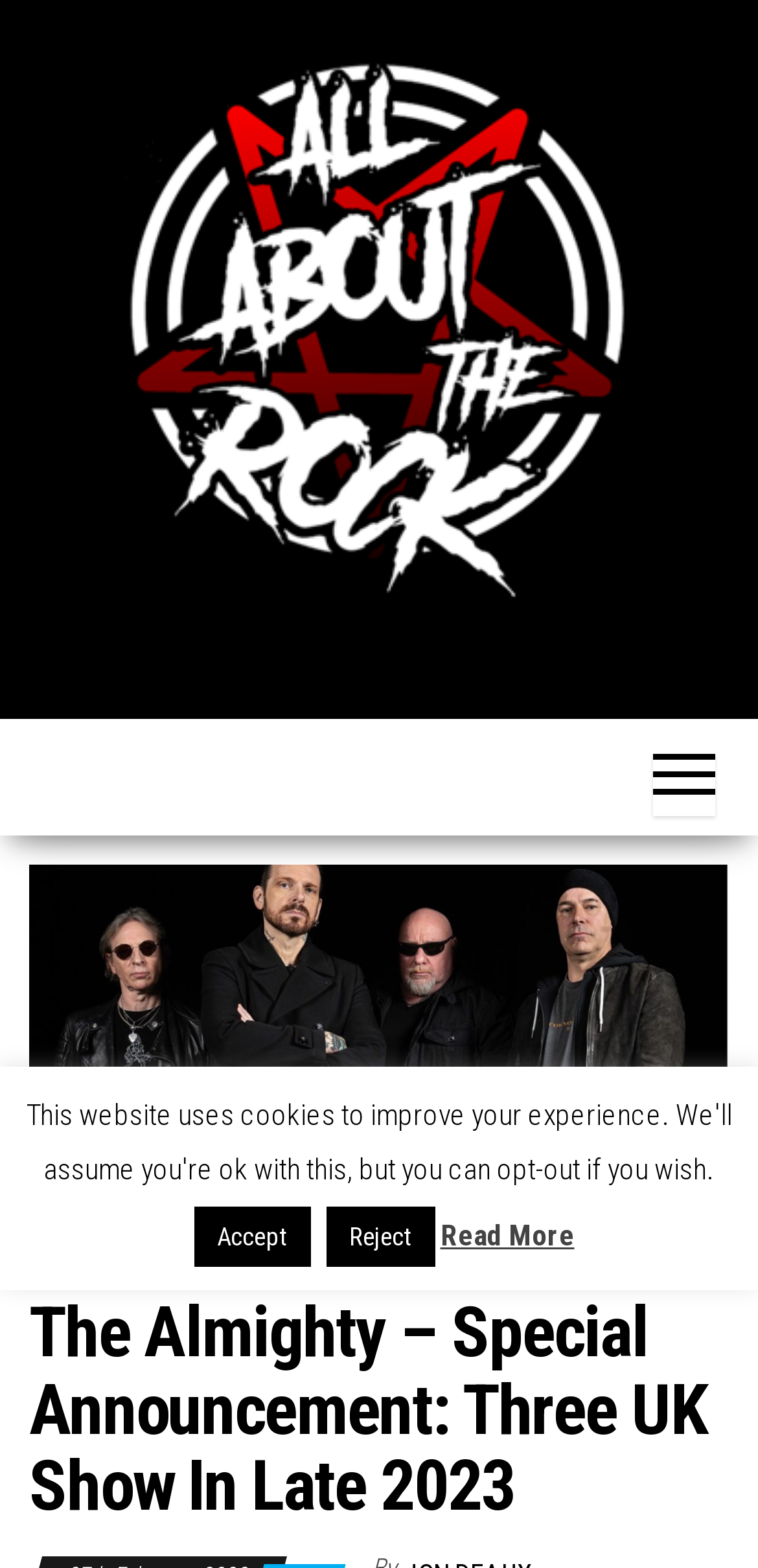Identify the headline of the webpage and generate its text content.

The Almighty – Special Announcement: Three UK Show In Late 2023